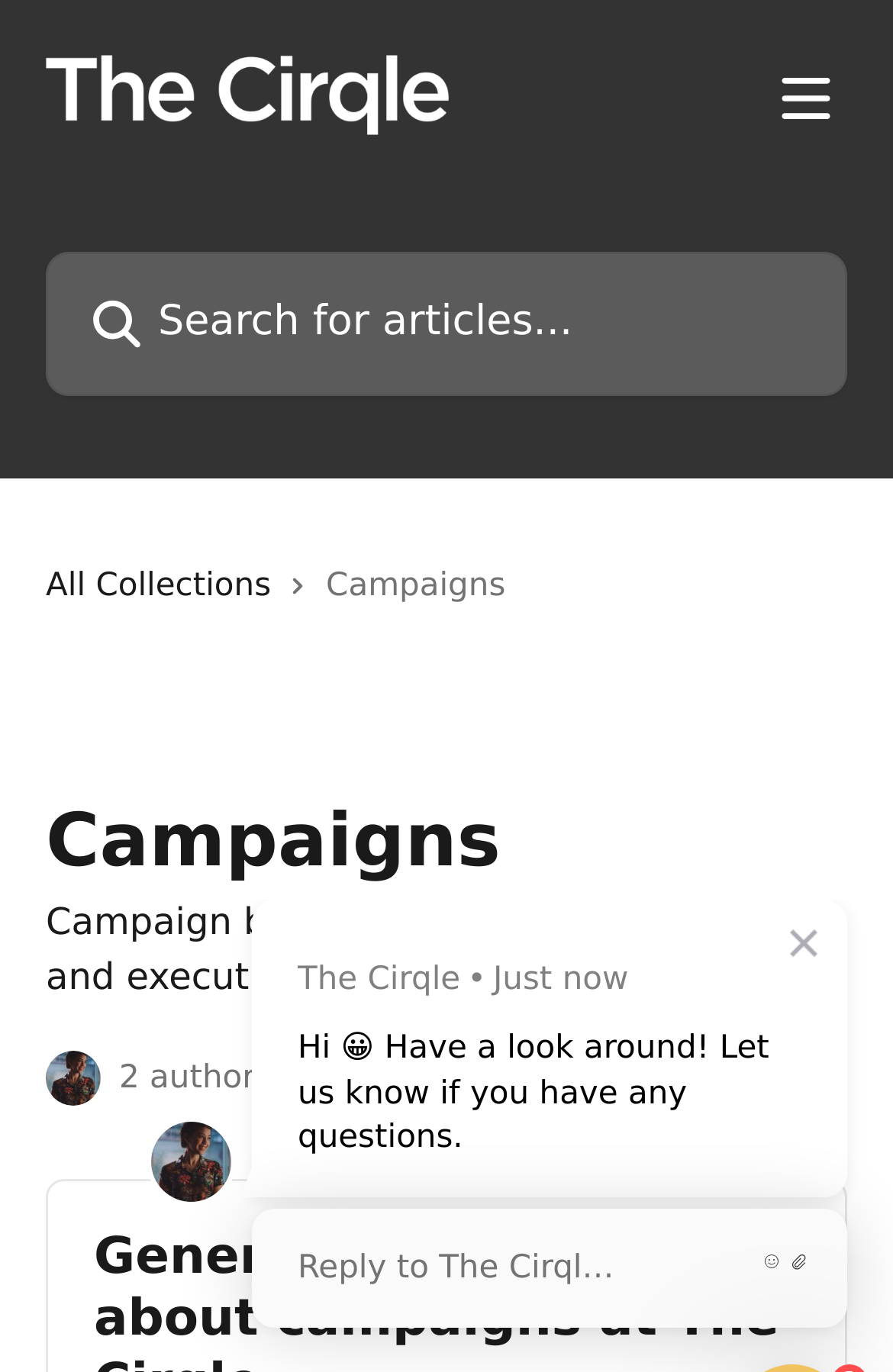How many authors are there for the campaign brief?
Answer with a single word or short phrase according to what you see in the image.

2 authors